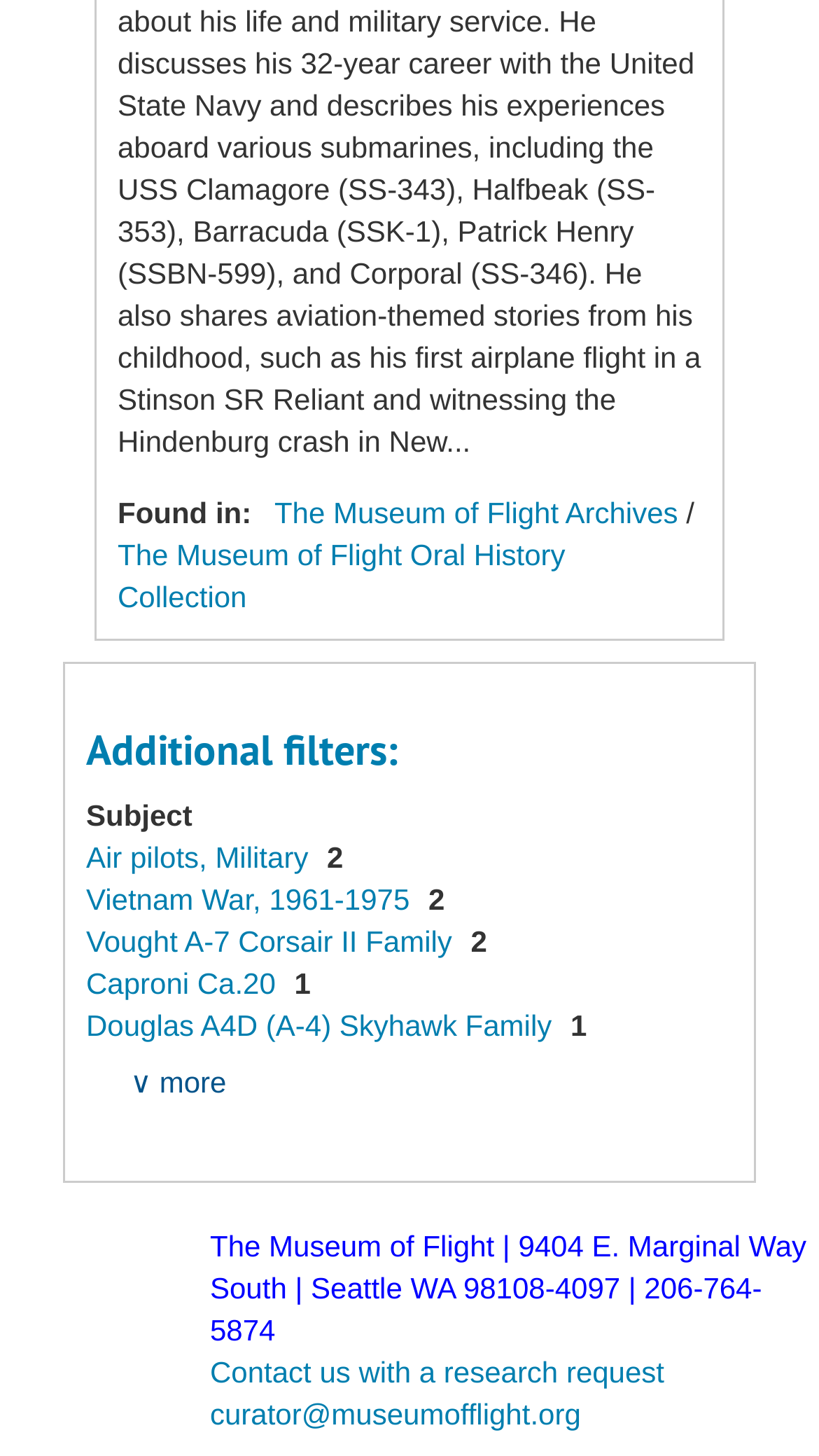Provide a one-word or short-phrase response to the question:
How many filters are available?

5